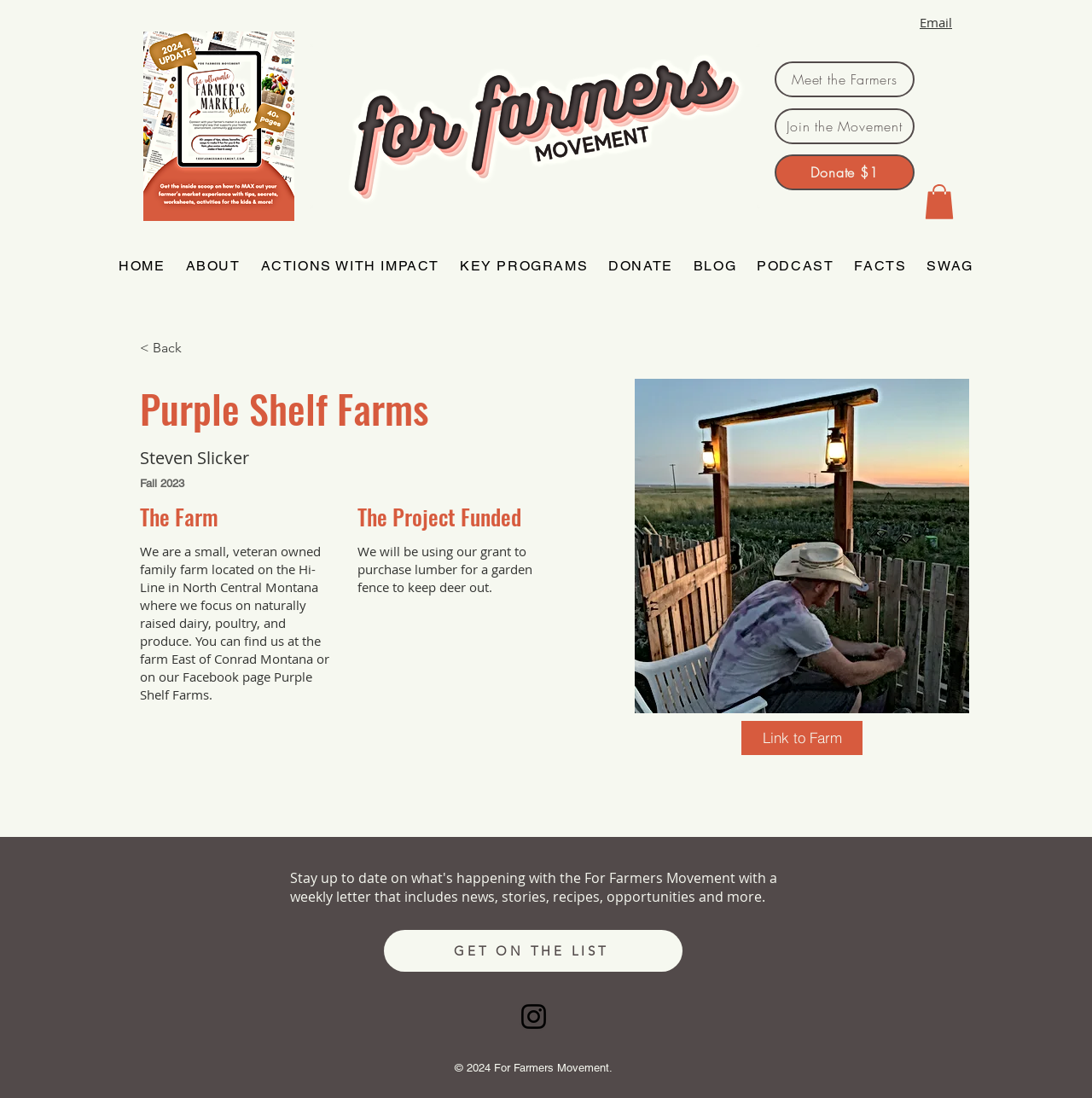Pinpoint the bounding box coordinates of the element you need to click to execute the following instruction: "View the 'Farmer's Market Guide Promo-3'". The bounding box should be represented by four float numbers between 0 and 1, in the format [left, top, right, bottom].

[0.131, 0.029, 0.27, 0.201]